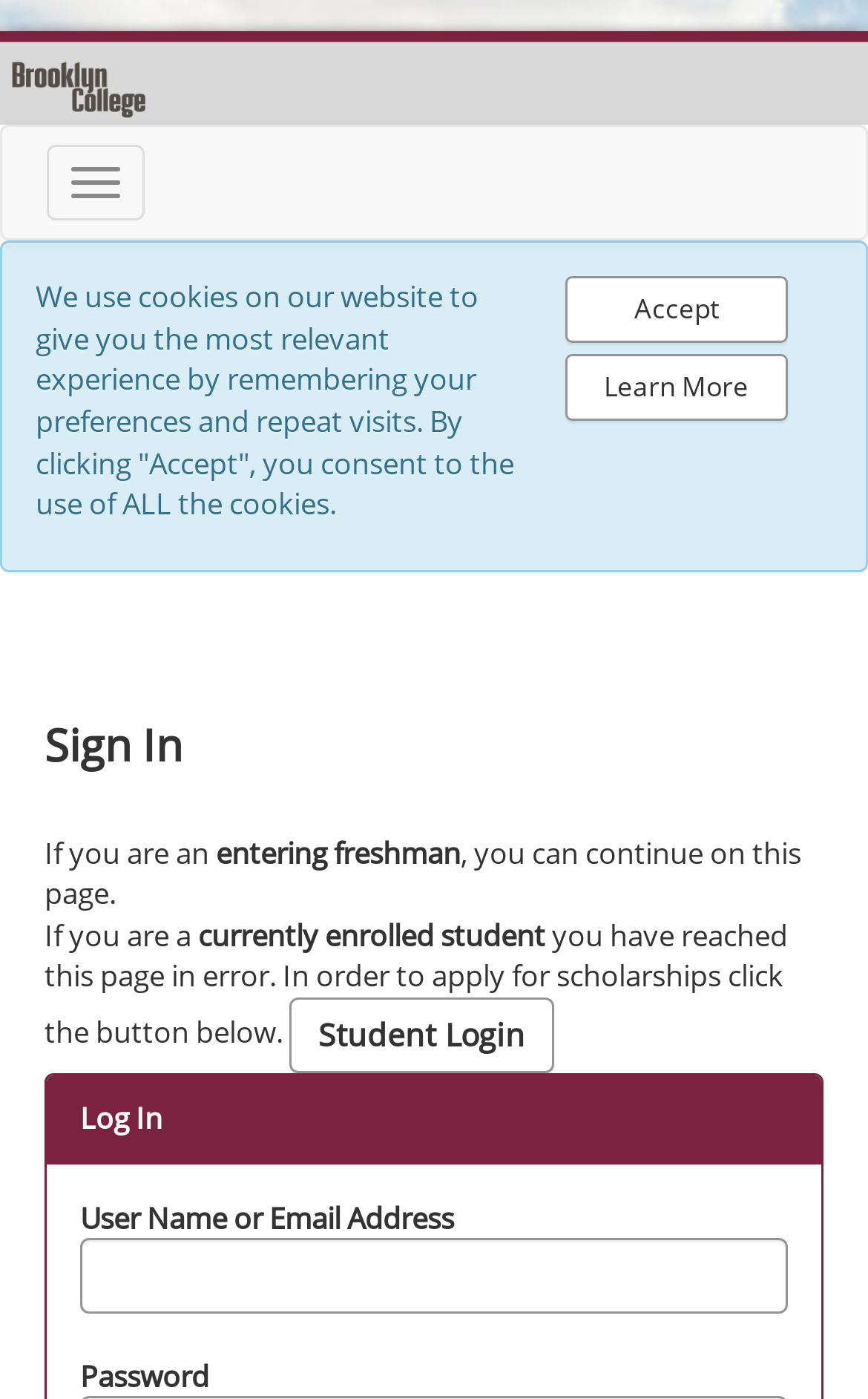Please determine the bounding box of the UI element that matches this description: Accept. The coordinates should be given as (top-left x, top-left y, bottom-right x, bottom-right y), with all values between 0 and 1.

[0.651, 0.198, 0.908, 0.245]